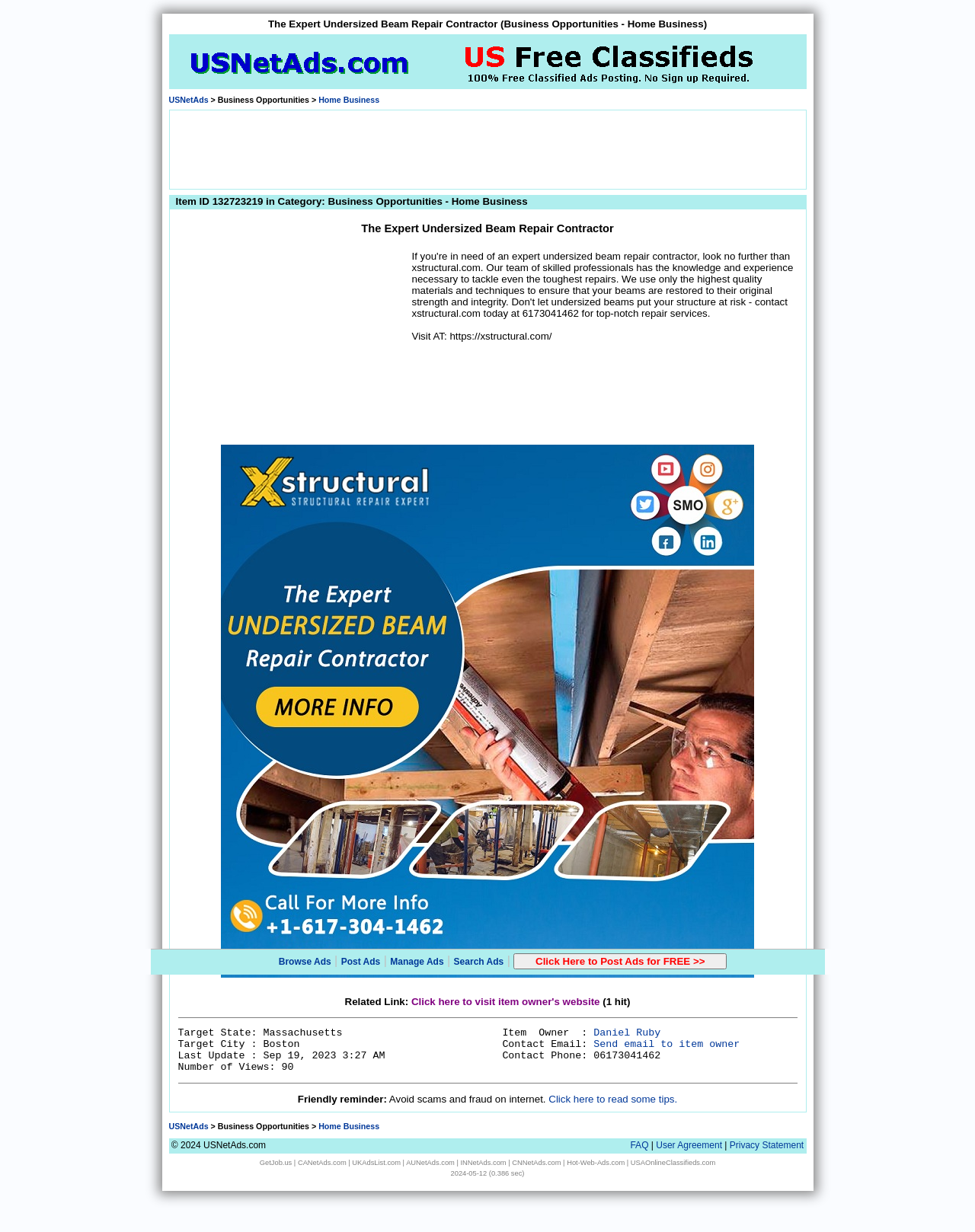Identify the bounding box coordinates of the part that should be clicked to carry out this instruction: "Contact Daniel Ruby".

[0.609, 0.834, 0.678, 0.843]